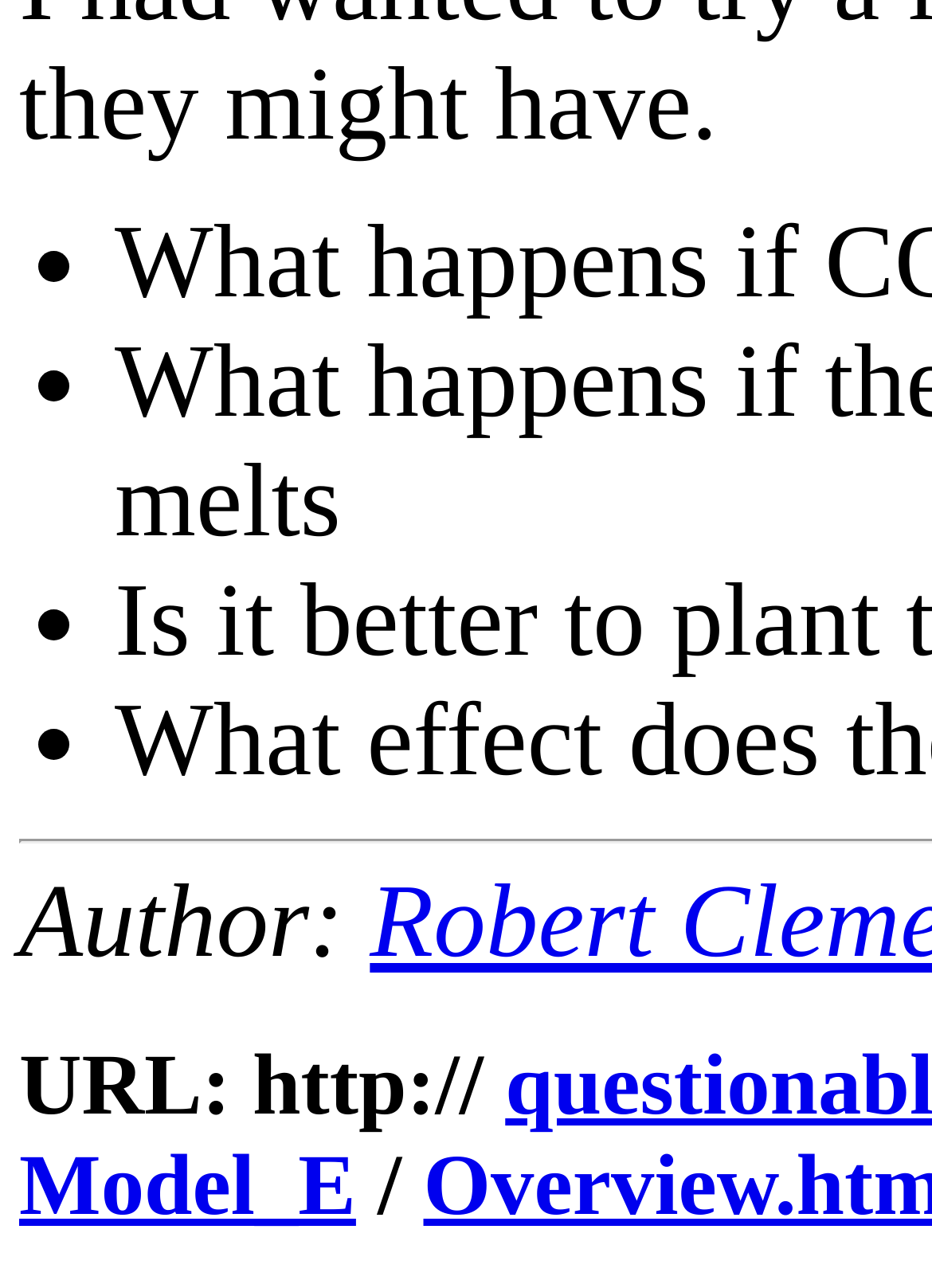How many list markers are there?
Based on the image, answer the question with as much detail as possible.

I counted the number of list markers on the webpage, which are represented by the '•' symbol. There are four of them, each with a unique bounding box coordinate.